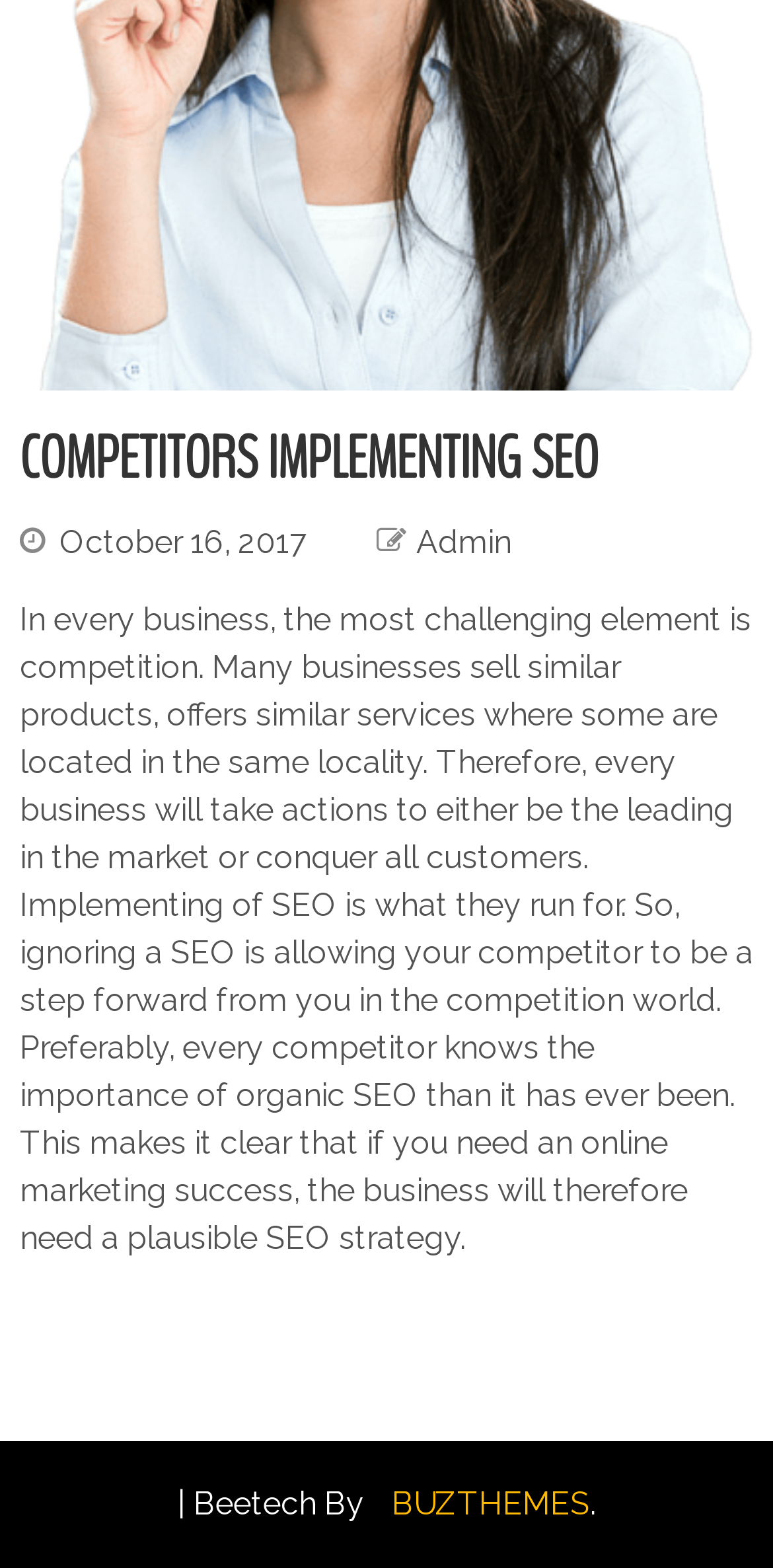Respond to the question below with a single word or phrase:
How many links are present in the webpage?

3